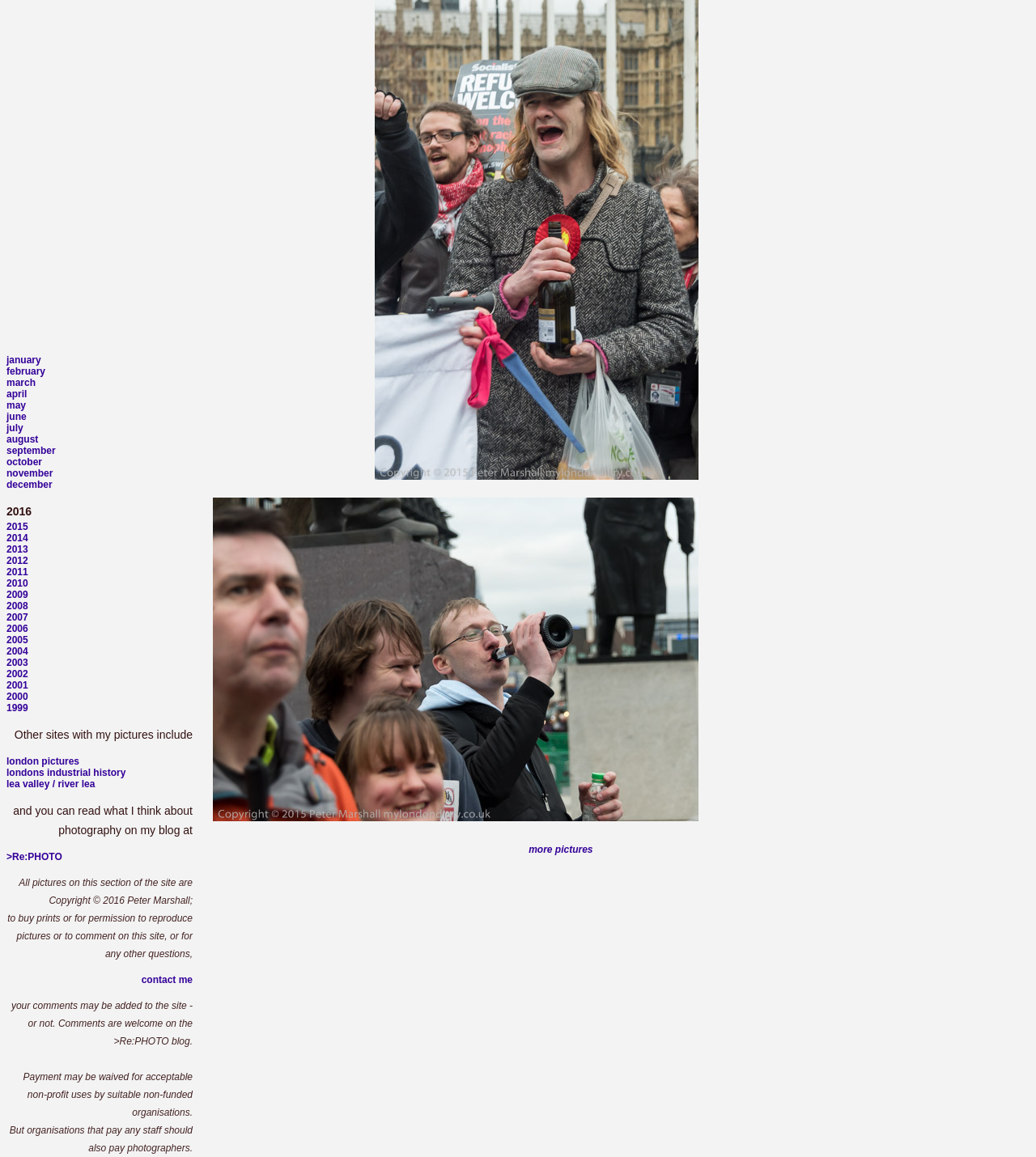Based on the image, provide a detailed response to the question:
What is the copyright year of the pictures on this site?

The answer can be found in the static text element at the bottom of the page, which states 'All pictures on this section of the site are Copyright © 2016 Peter Marshall;'. This indicates that the copyright year of the pictures on this site is 2016.